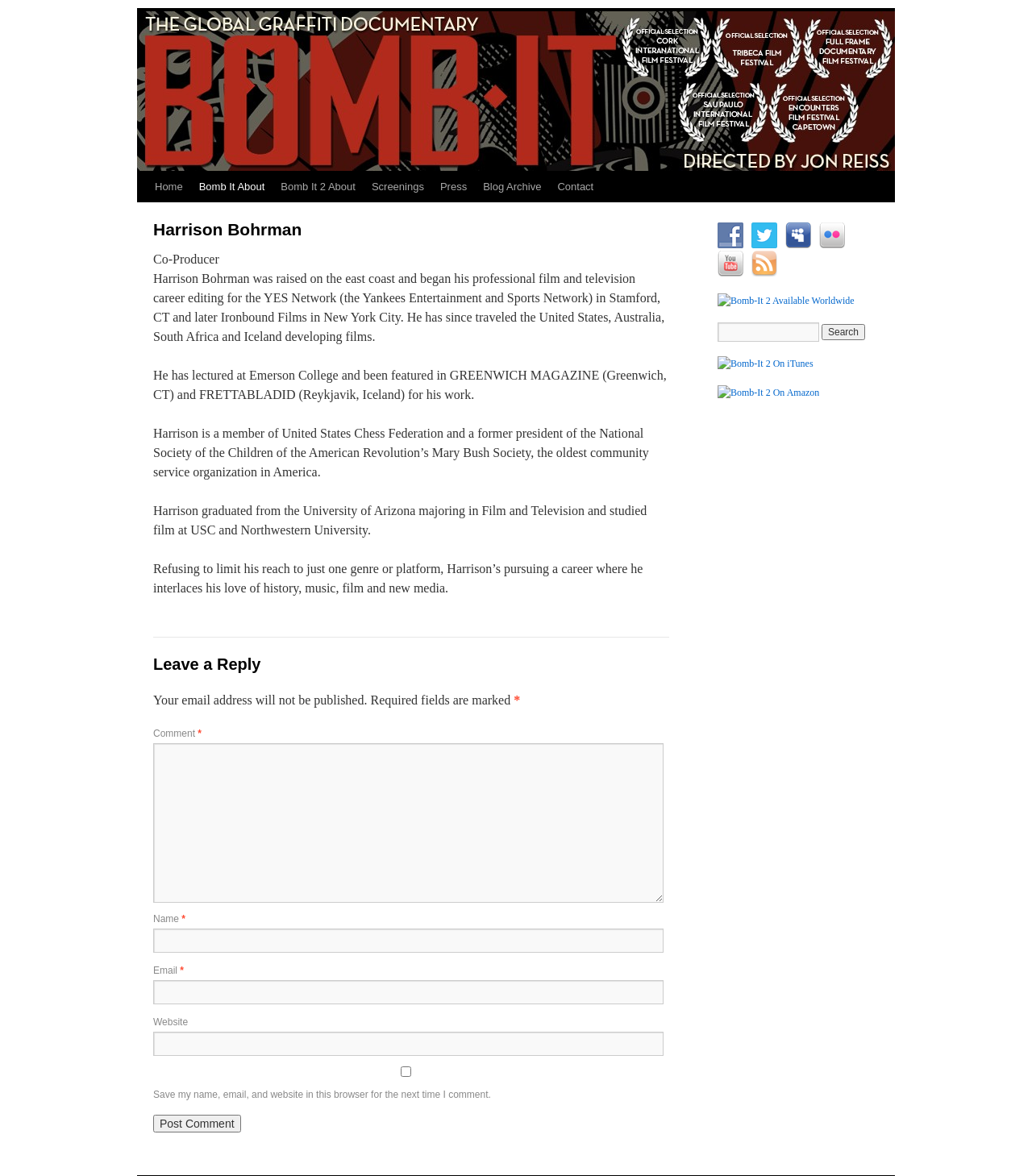Provide the bounding box for the UI element matching this description: "aria-label="Advertisement" name="aswift_1" title="Advertisement"".

None